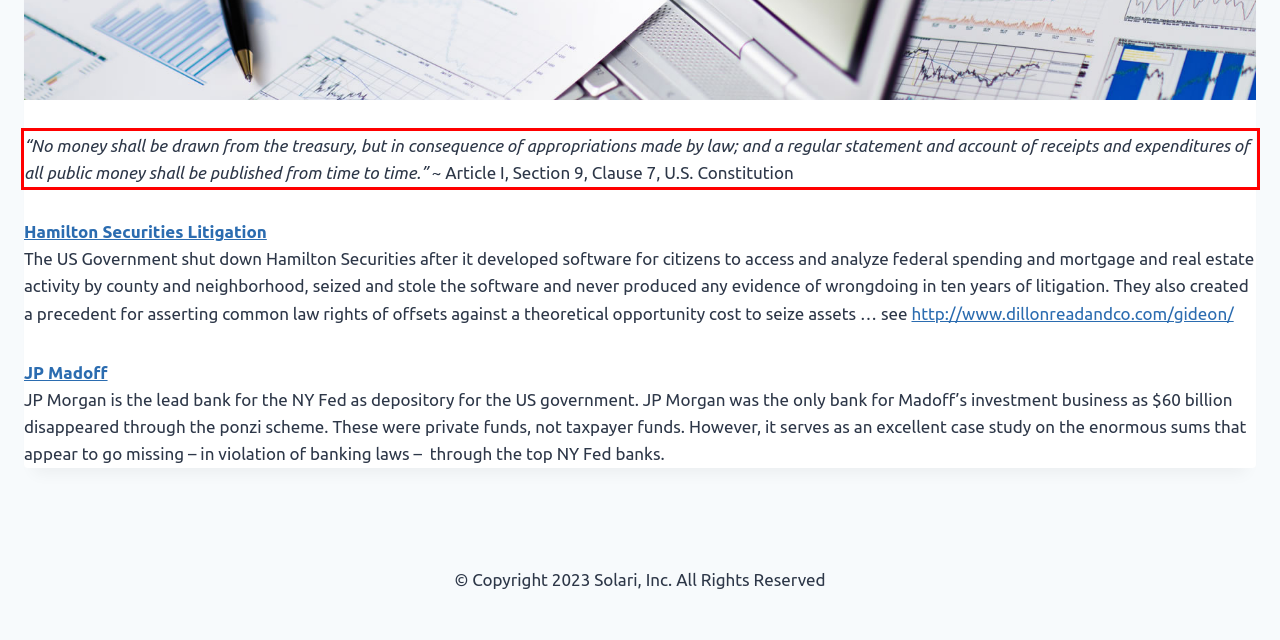Please identify and extract the text content from the UI element encased in a red bounding box on the provided webpage screenshot.

“No money shall be drawn from the treasury, but in consequence of appropriations made by law; and a regular statement and account of receipts and expenditures of all public money shall be published from time to time.” ~ Article I, Section 9, Clause 7, U.S. Constitution